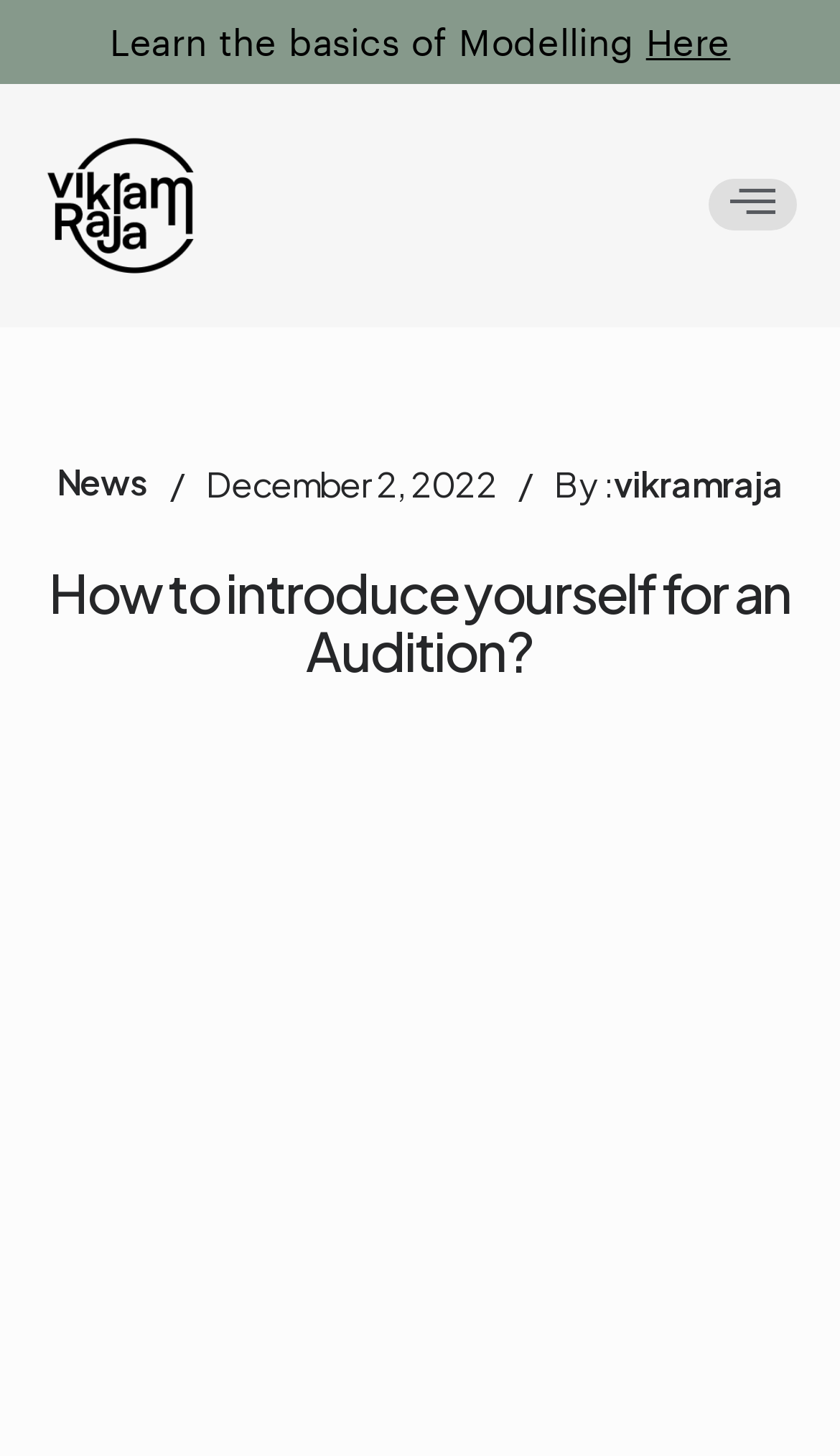Create a detailed summary of the webpage's content and design.

The webpage is about introducing oneself for an acting audition. At the top, there is a heading that reads "Learn the basics of Modelling Here" with two links, "Learn the basics of Modelling" and "Here", placed side by side. Below this heading, there is a logo of "vikramraja" which is also a link. 

To the right of the logo, there is a button with no text. On the left side of the page, there is a section with a heading that reads "News" and below it, there are three columns of text, each with a heading and a date, "December 2, 2022". The columns are separated by a slash (/) symbol. The first column has no text, the second column has the date, and the third column has the author's name, "vikramraja".

Below the news section, there is a main heading that reads "How to introduce yourself for an Audition?" which spans across the entire width of the page.